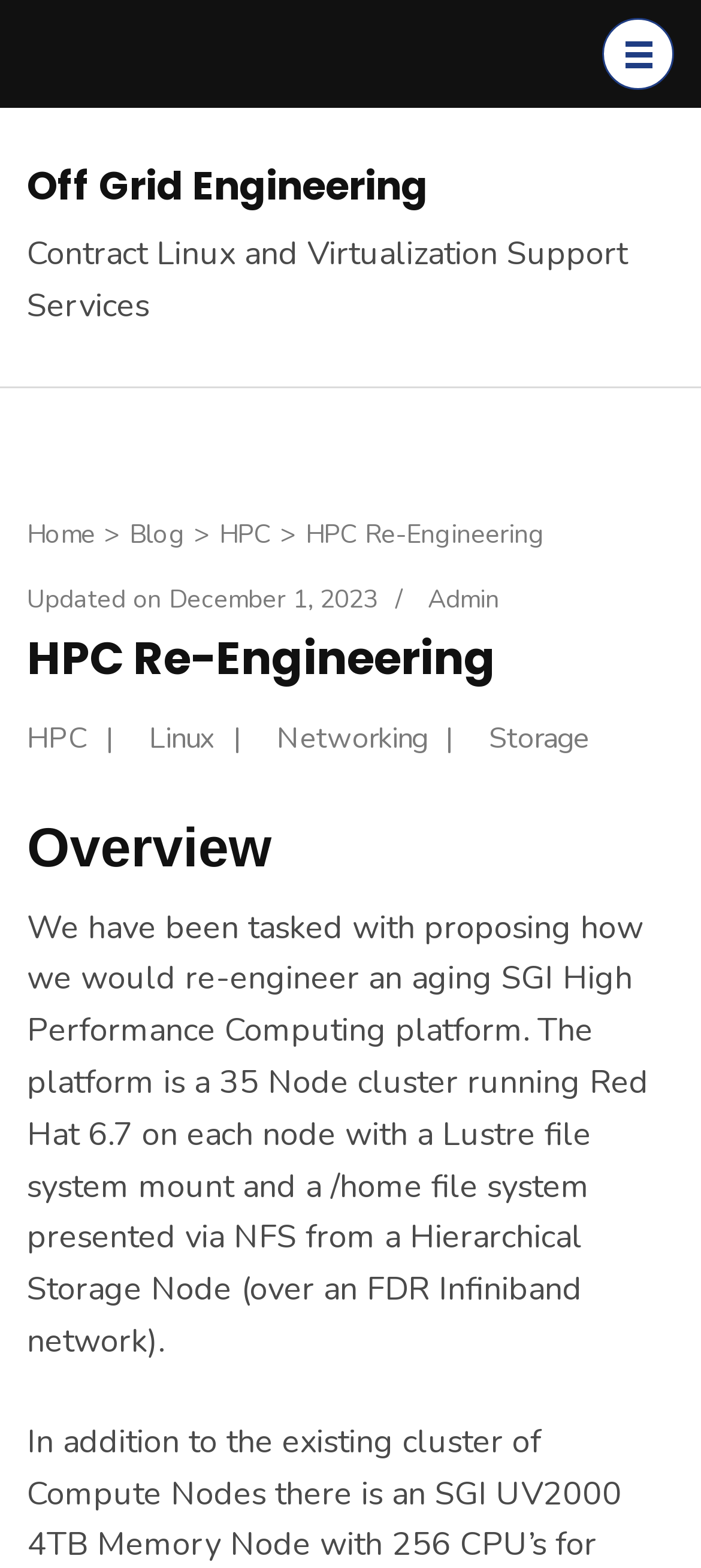Pinpoint the bounding box coordinates of the element you need to click to execute the following instruction: "Click the Off Grid Engineering link". The bounding box should be represented by four float numbers between 0 and 1, in the format [left, top, right, bottom].

[0.038, 0.101, 0.61, 0.136]